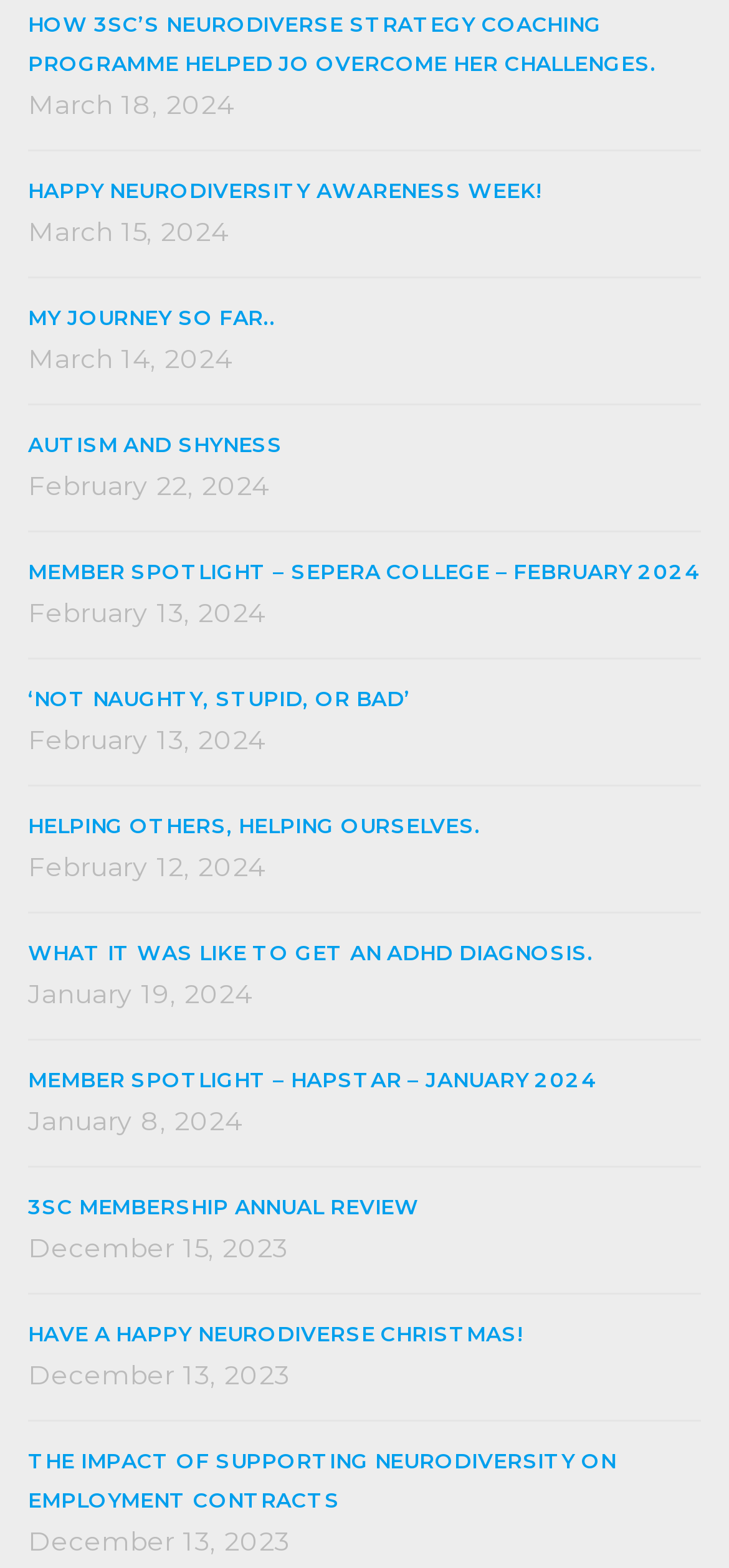Locate the bounding box coordinates of the clickable part needed for the task: "Learn about happy neurodiversity awareness week".

[0.038, 0.113, 0.743, 0.13]